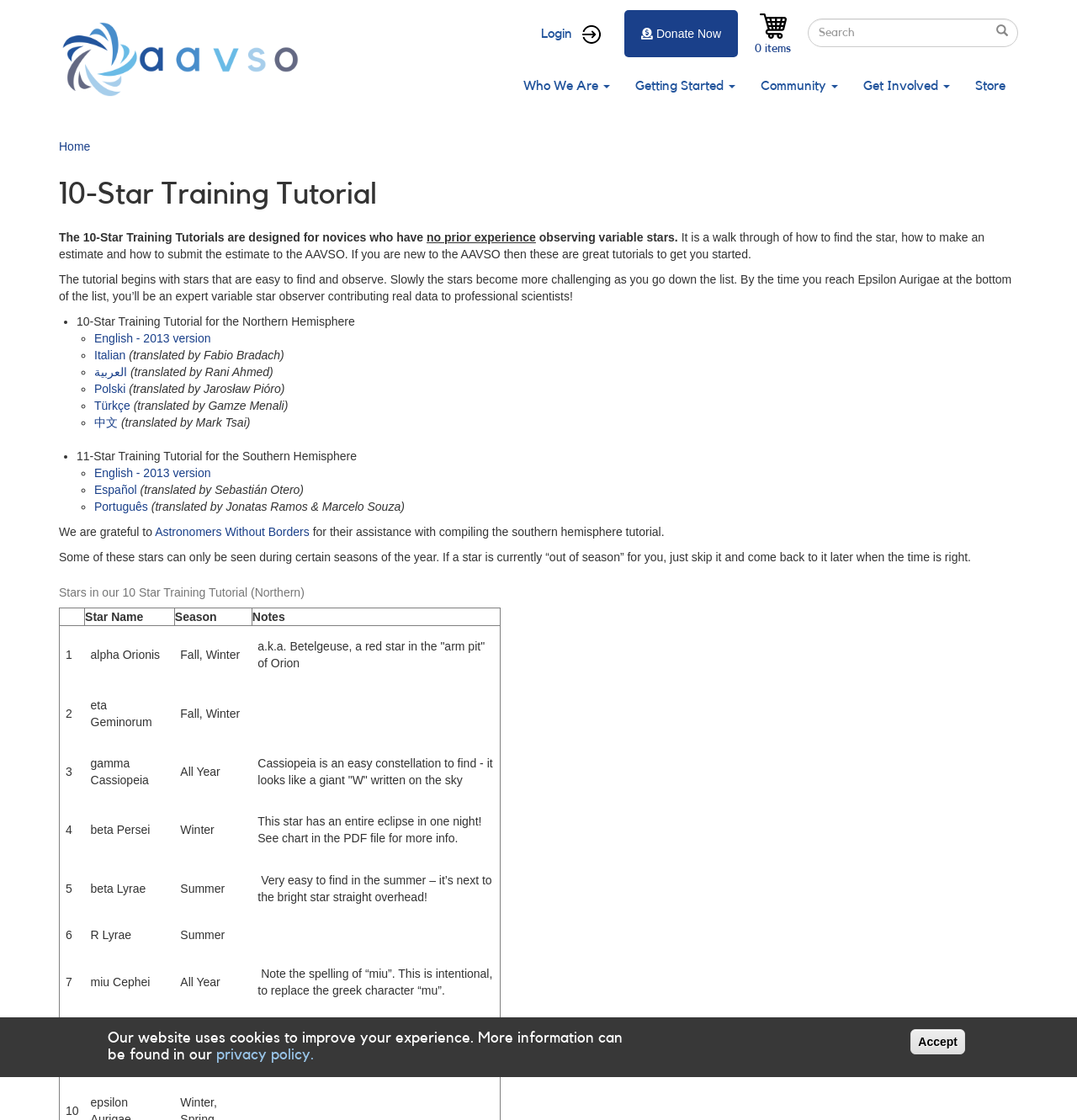Determine the bounding box coordinates for the area that needs to be clicked to fulfill this task: "Click the 'Donate Now' button". The coordinates must be given as four float numbers between 0 and 1, i.e., [left, top, right, bottom].

[0.58, 0.009, 0.685, 0.051]